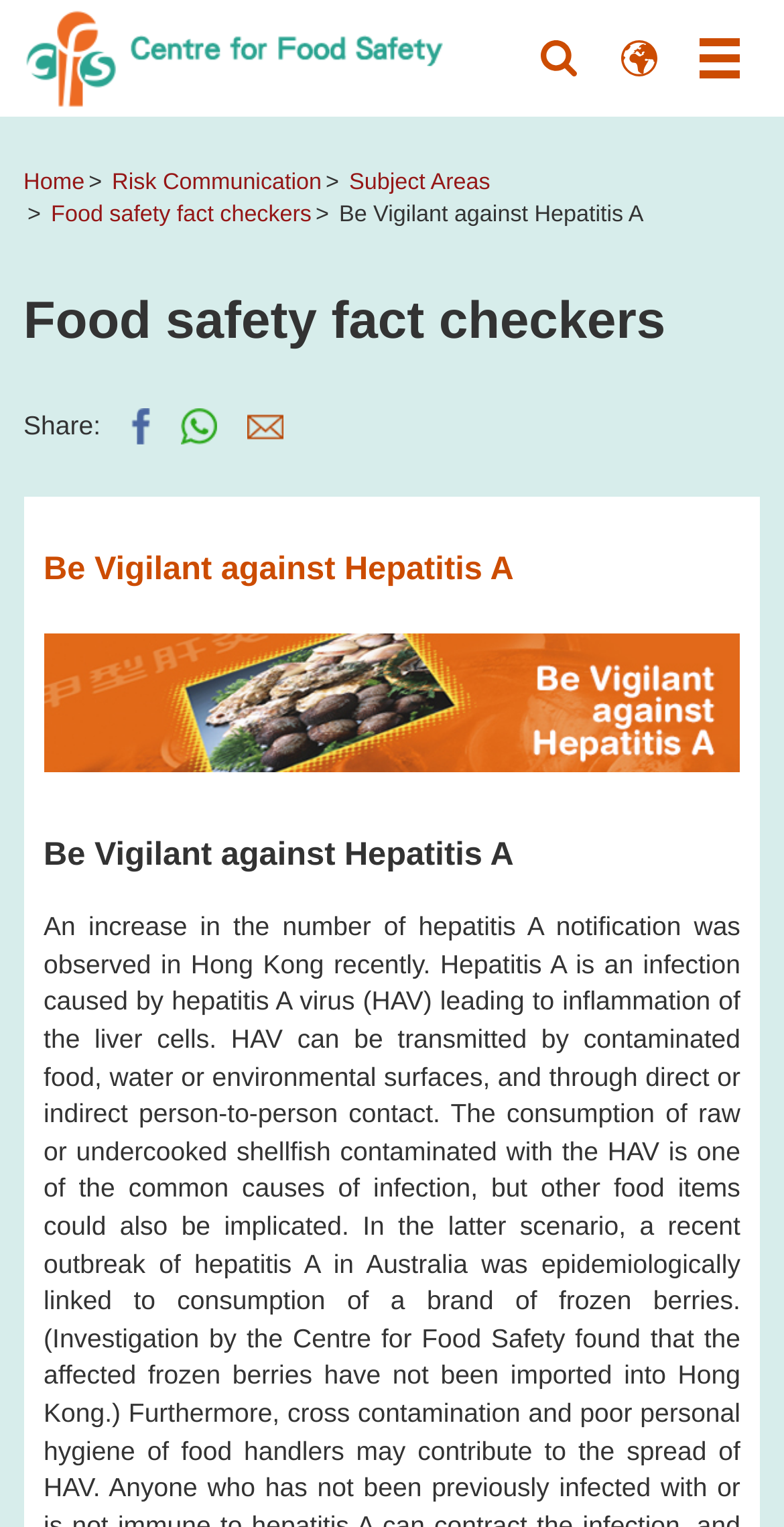Create an elaborate caption that covers all aspects of the webpage.

The webpage is about being vigilant against Hepatitis A. At the top left corner, there is an image of the Centre for Food Safety. To the right of the image, there are three links: "Search", "Selection Languages", and "Toggle Menu". Below the image, there are four links: "Home", "Risk Communication", "Subject Areas", and "Food safety fact checkers". 

The main content of the webpage starts with a heading "Food safety fact checkers" at the top. Below the heading, there is a paragraph with the title "Be Vigilant against Hepatitis A". 

On the left side, there is a section with a label "Share:" and three social media links. 

Further down, there is a large image related to "Be Vigilant against Hepatitis A", which takes up most of the width of the page. Above the image, there is a heading with the same title "Be Vigilant against Hepatitis A".